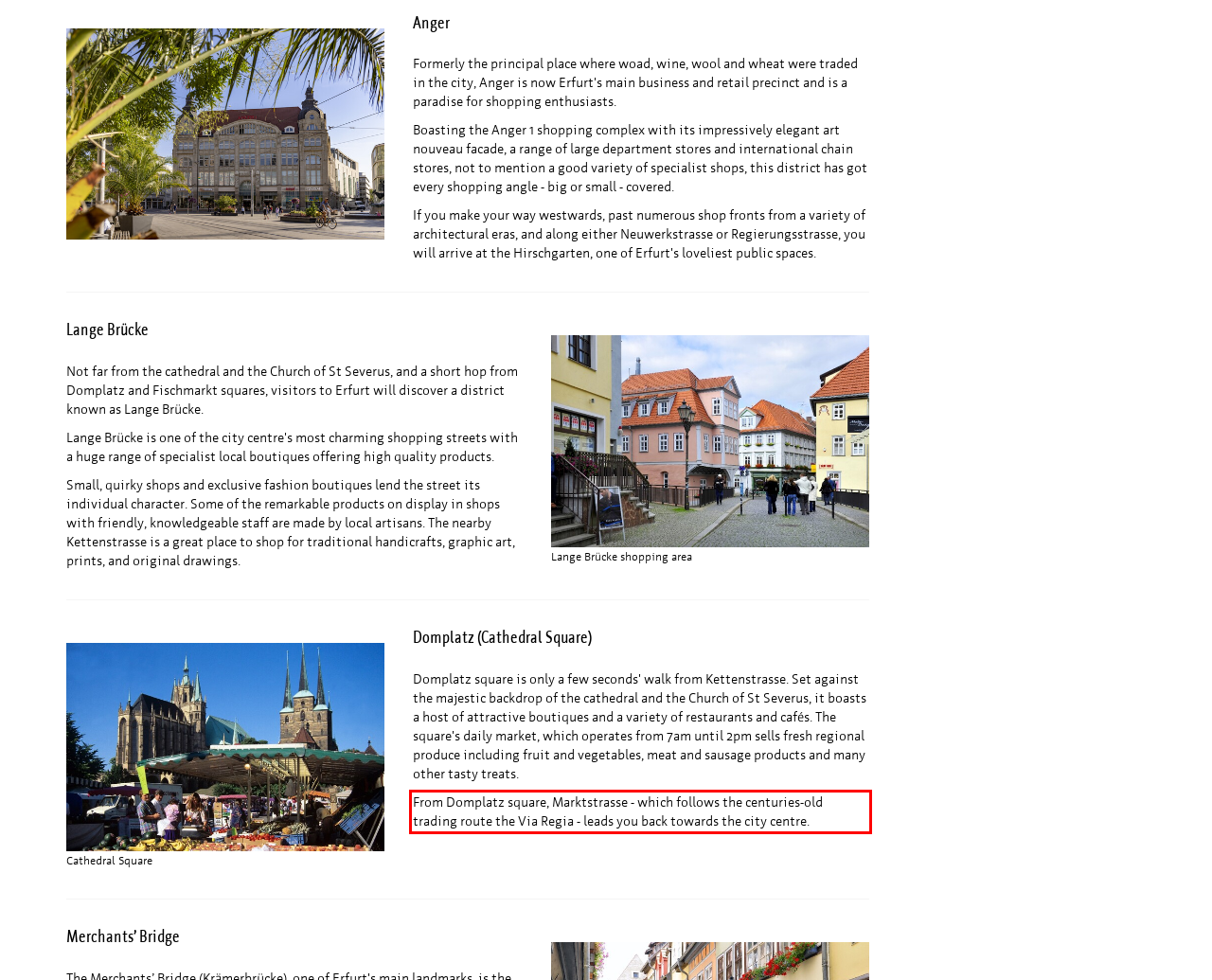Given a screenshot of a webpage containing a red bounding box, perform OCR on the text within this red bounding box and provide the text content.

From Domplatz square, Marktstrasse - which follows the centuries-old trading route the Via Regia - leads you back towards the city centre.